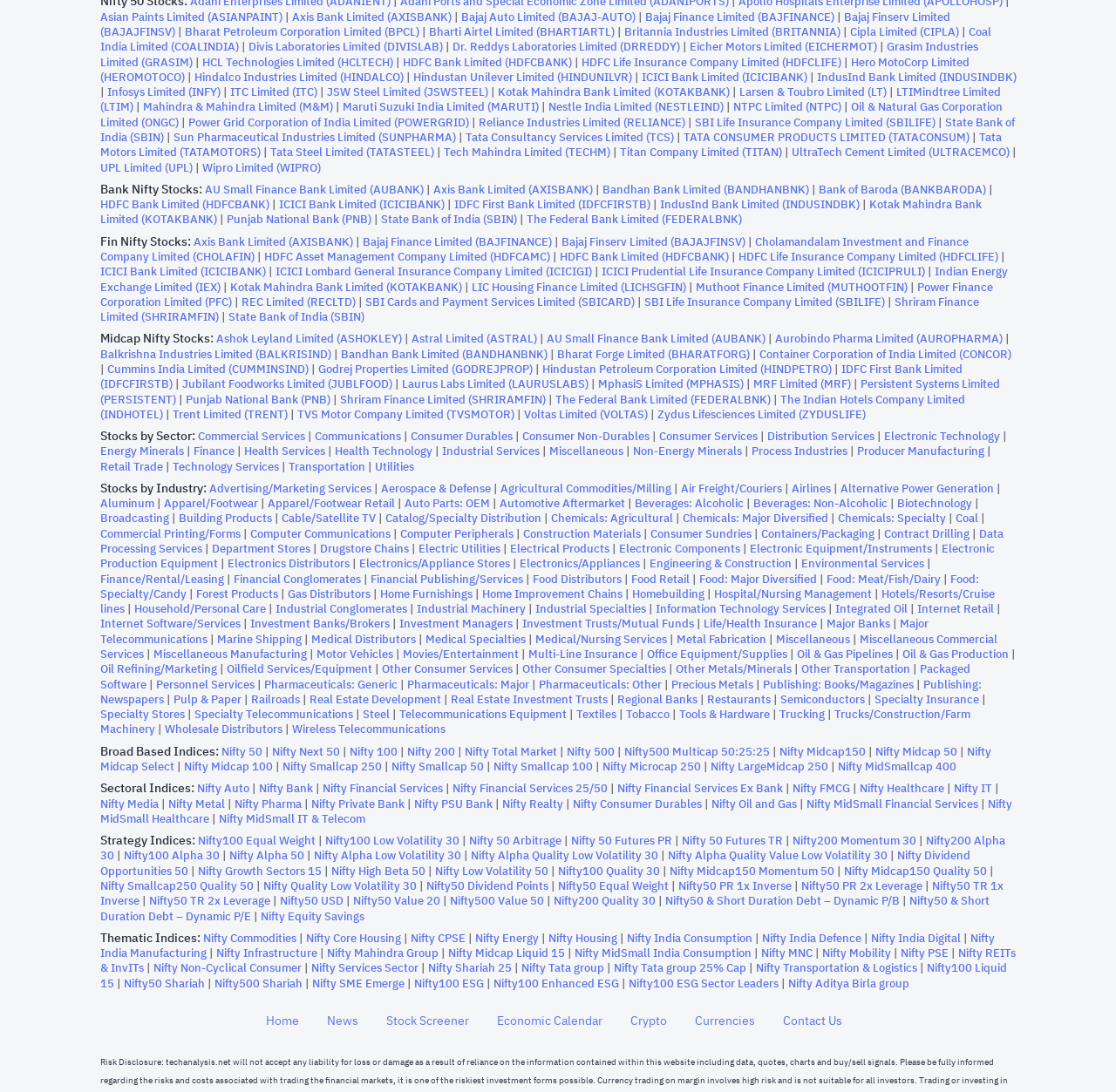What is the first stock listed?
Please answer the question with as much detail and depth as you can.

The first stock listed is Asian Paints Limited, which is indicated by the link 'Asian Paints Limited (ASIANPAINT)' at the top of the webpage.